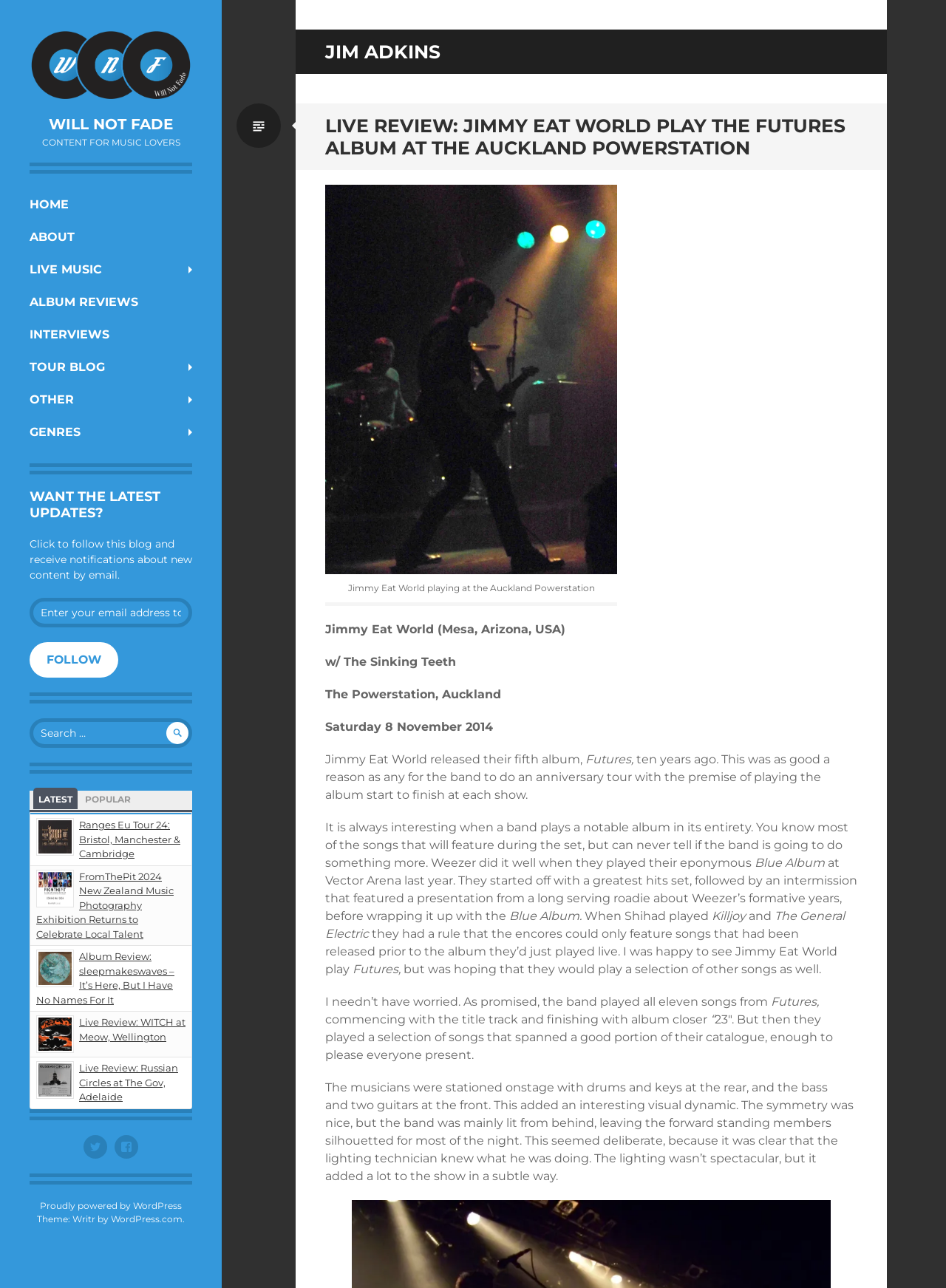Give a one-word or one-phrase response to the question: 
How many images are on the page?

5